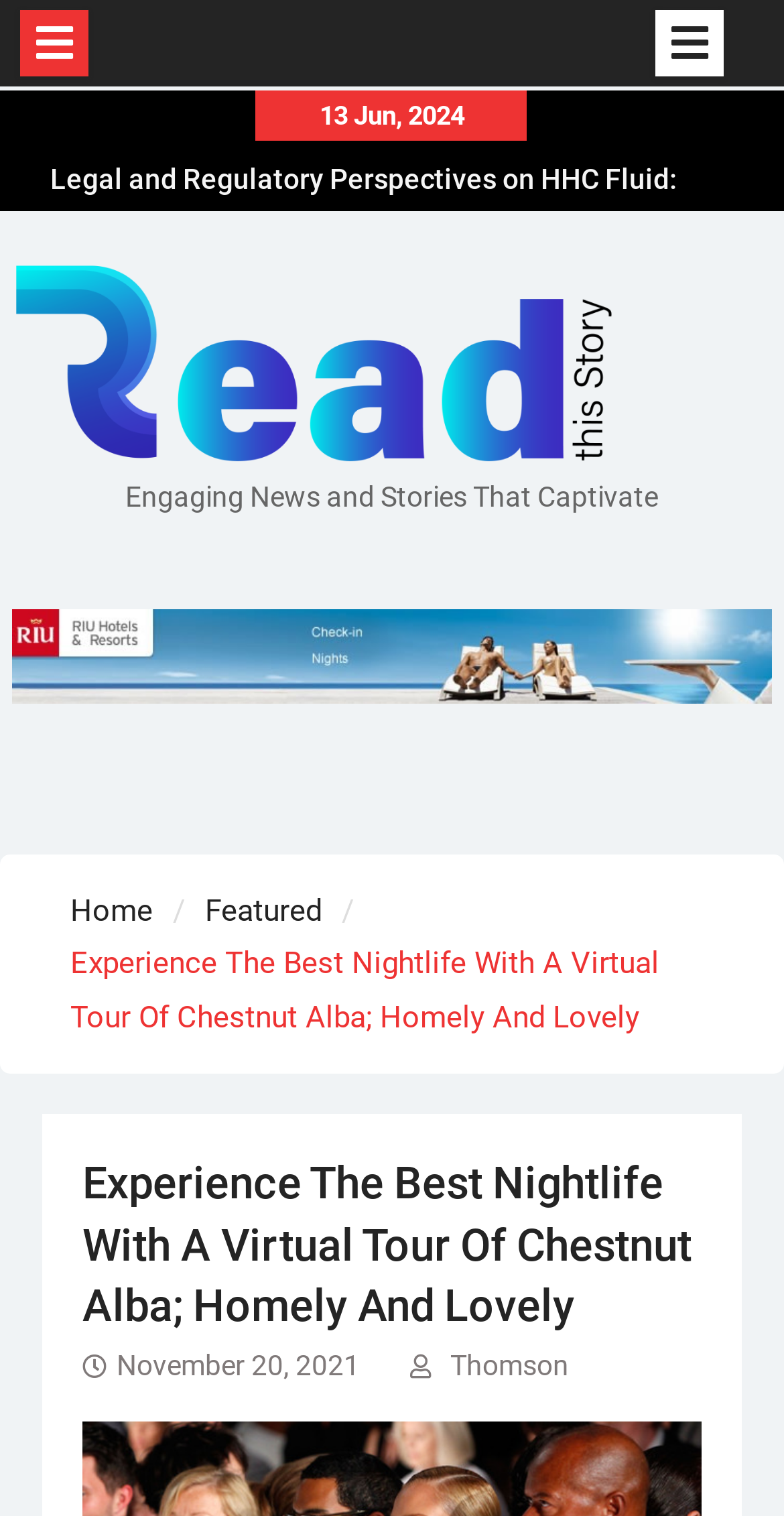Kindly determine the bounding box coordinates for the clickable area to achieve the given instruction: "Check the article by Thomson".

[0.574, 0.89, 0.725, 0.911]